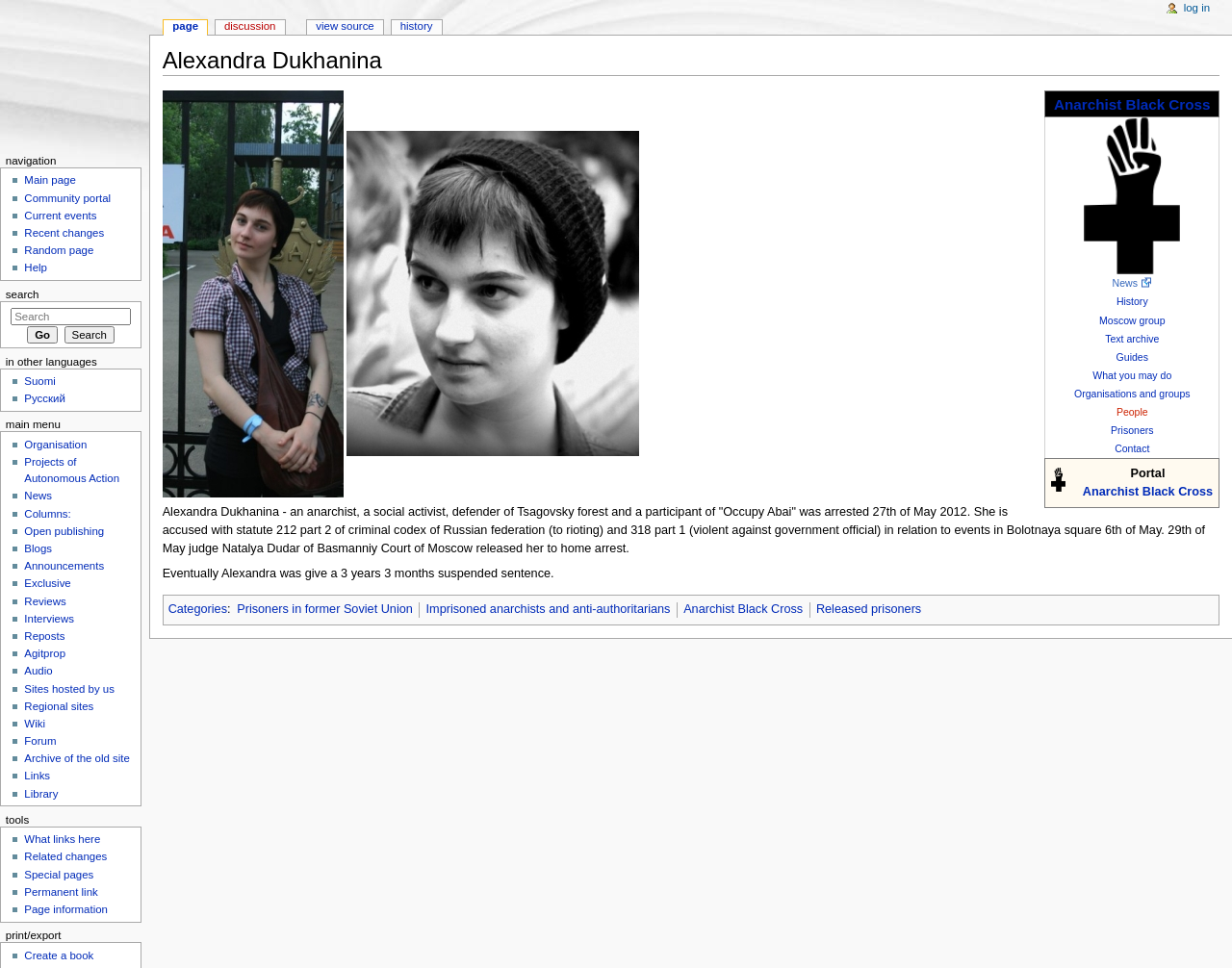Please find the bounding box coordinates of the element that needs to be clicked to perform the following instruction: "Check the news". The bounding box coordinates should be four float numbers between 0 and 1, represented as [left, top, right, bottom].

[0.903, 0.287, 0.935, 0.299]